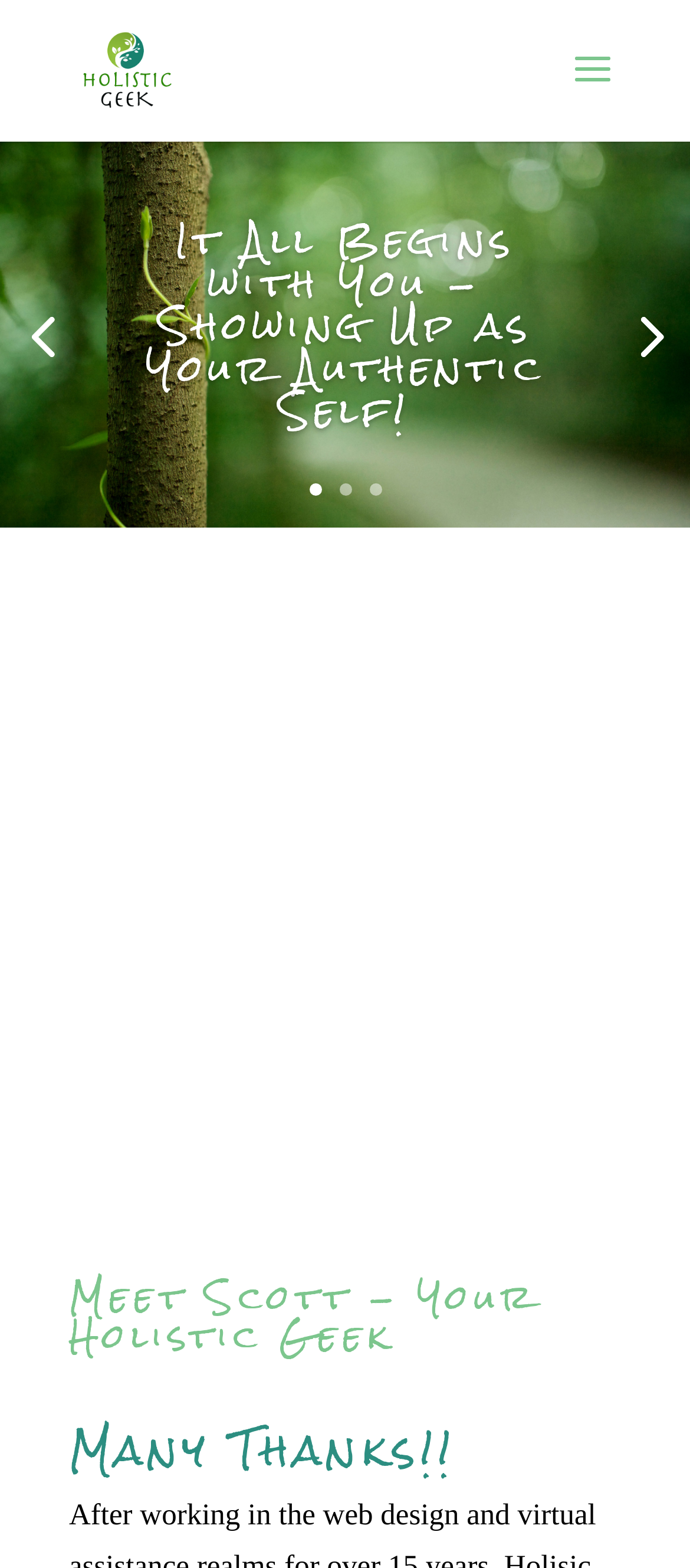What is the name of the person on this webpage?
Use the information from the screenshot to give a comprehensive response to the question.

I determined the answer by looking at the link element with the text 'Scott Schumacher' and its corresponding image, which suggests that the person is the main subject of the webpage.